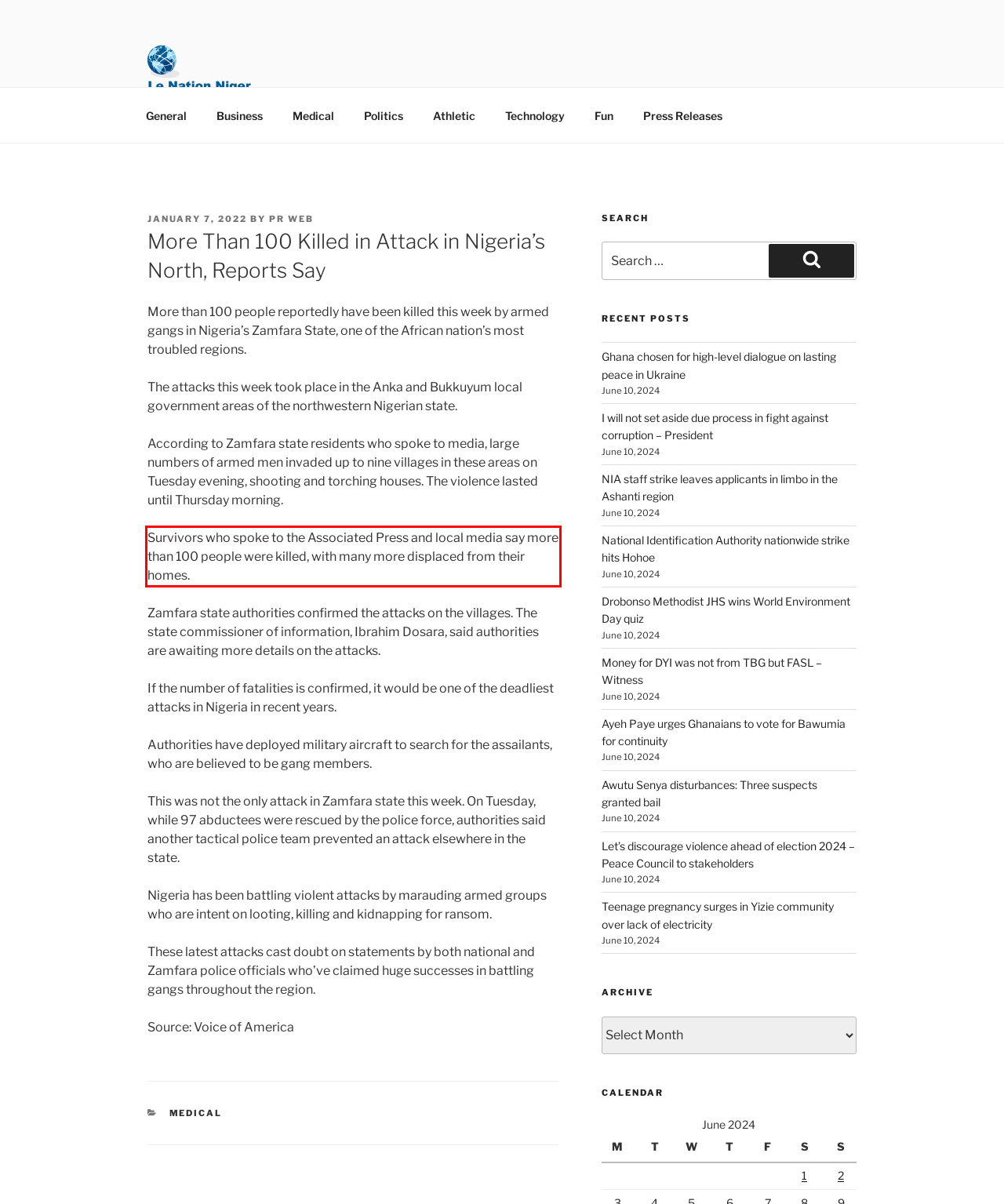Please examine the webpage screenshot containing a red bounding box and use OCR to recognize and output the text inside the red bounding box.

Survivors who spoke to the Associated Press and local media say more than 100 people were killed, with many more displaced from their homes.